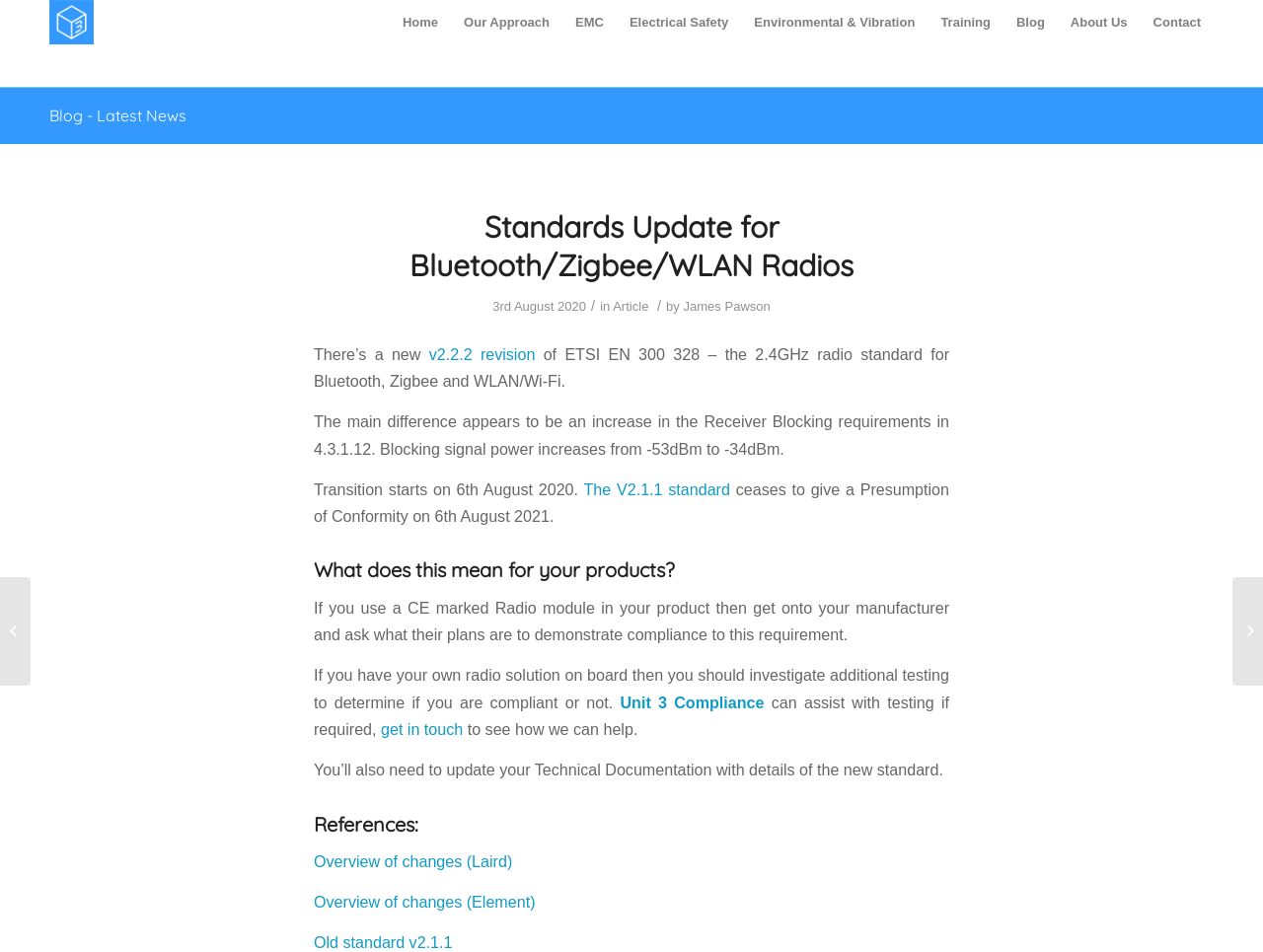What is the new standard for Bluetooth, Zigbee and WLAN/Wi-Fi?
Refer to the image and provide a one-word or short phrase answer.

v2.2.2